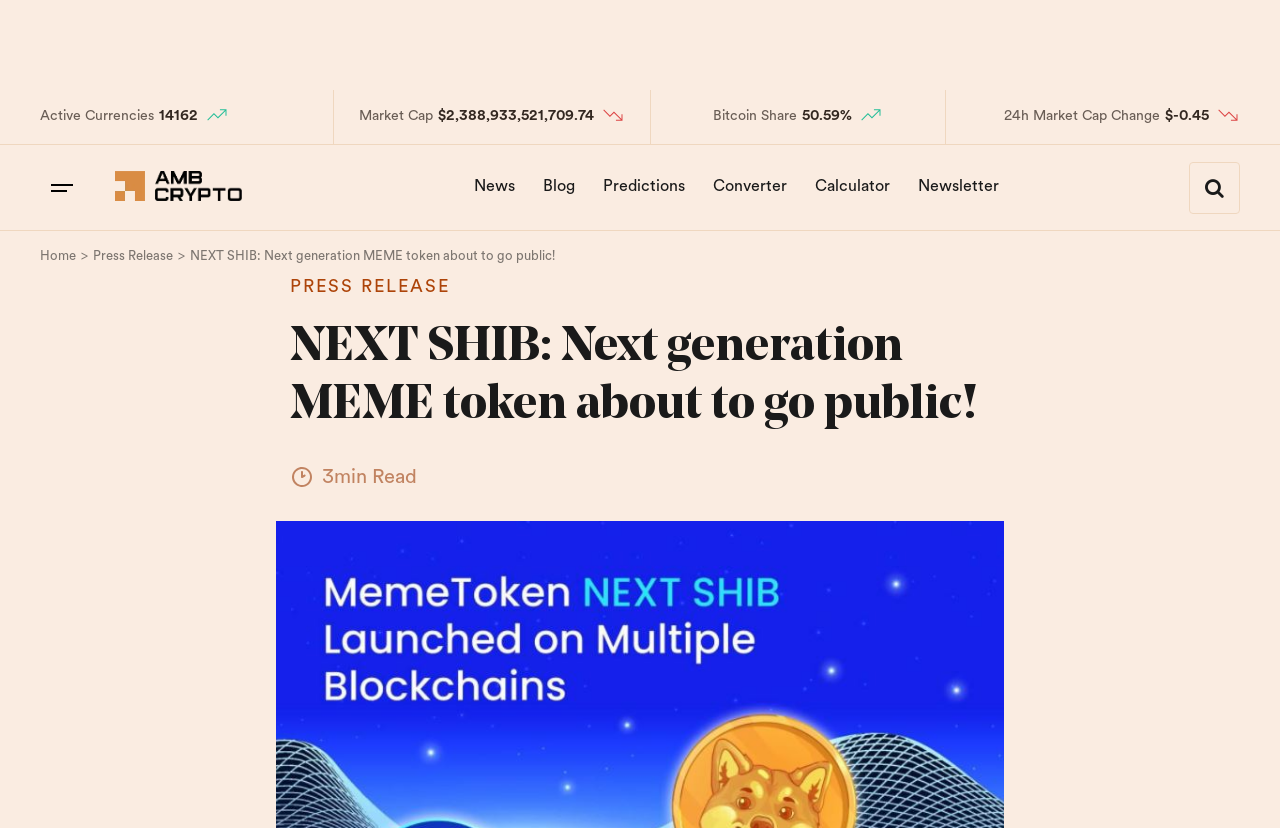Identify the bounding box coordinates for the UI element described by the following text: "parent_node: AMBCrypto". Provide the coordinates as four float numbers between 0 and 1, in the format [left, top, right, bottom].

[0.09, 0.223, 0.189, 0.248]